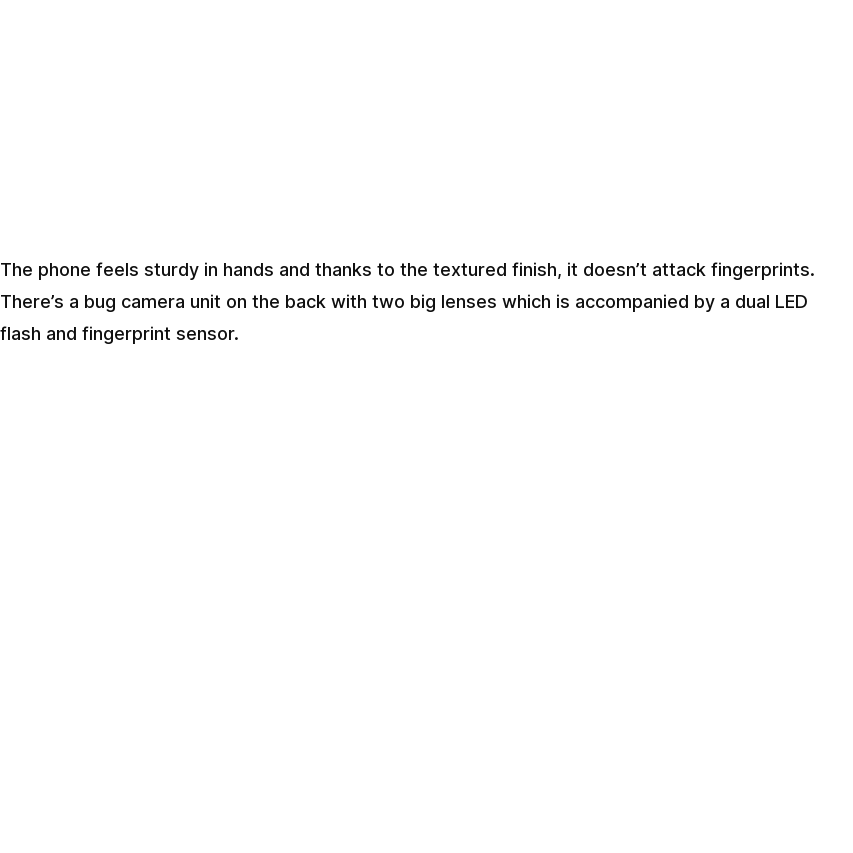Detail every aspect of the image in your caption.

The image showcases the design of the Tecno Spark Go 2023, which features a budget-friendly yet stylish look. The device is constructed primarily from plastic, offering a textured finish on the back that enhances grip and minimizes fingerprint smudges. The phone's sturdy build is complemented by a prominent camera unit on the rear, housing two large lenses. This camera setup is further equipped with a dual LED flash and a fingerprint sensor, adding to the phone's functionality and aesthetic appeal. The angular design elements give it a modern touch, making it an attractive option for budget-conscious consumers who seek both style and performance.